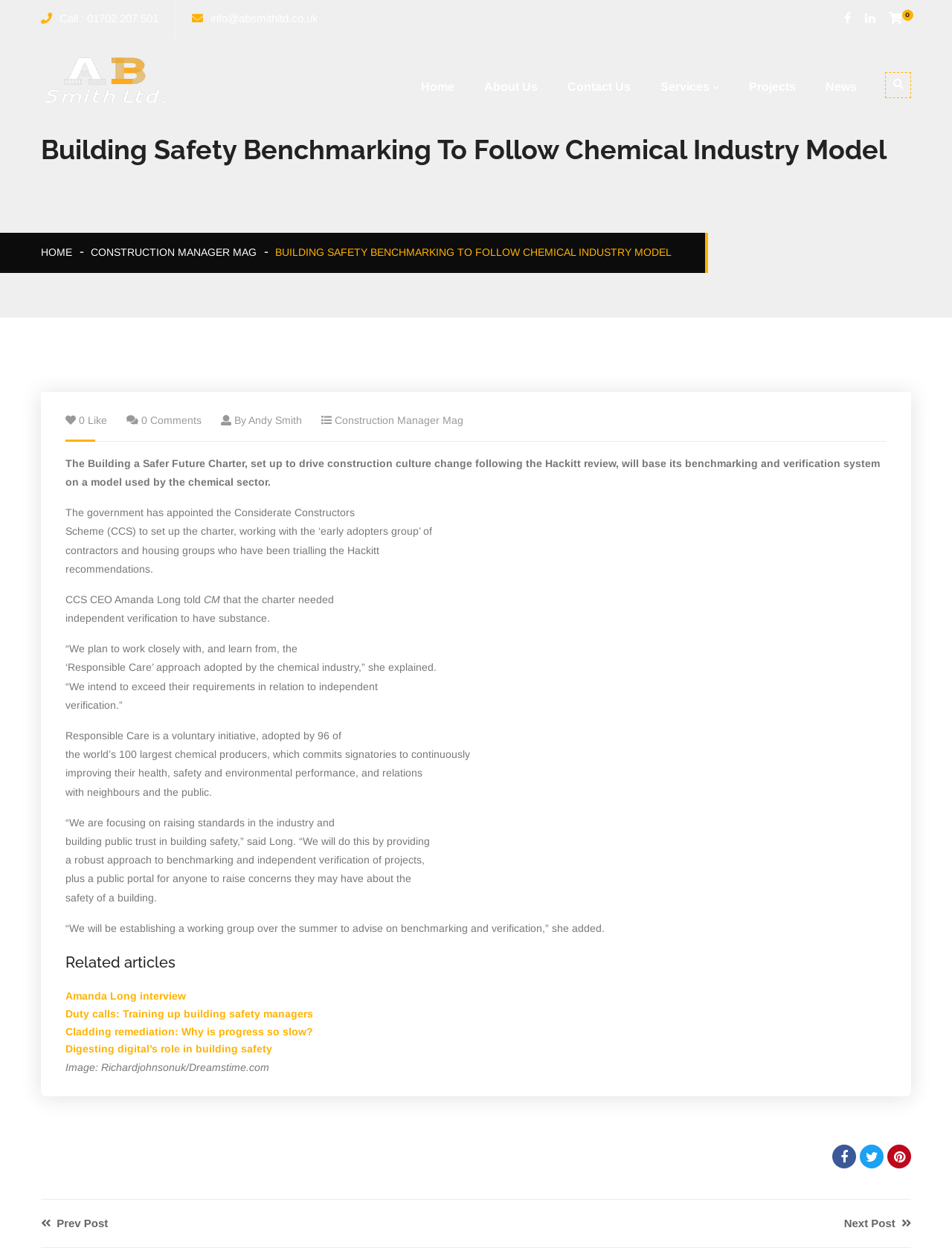Pinpoint the bounding box coordinates of the element to be clicked to execute the instruction: "Go to the Home page".

[0.442, 0.031, 0.477, 0.108]